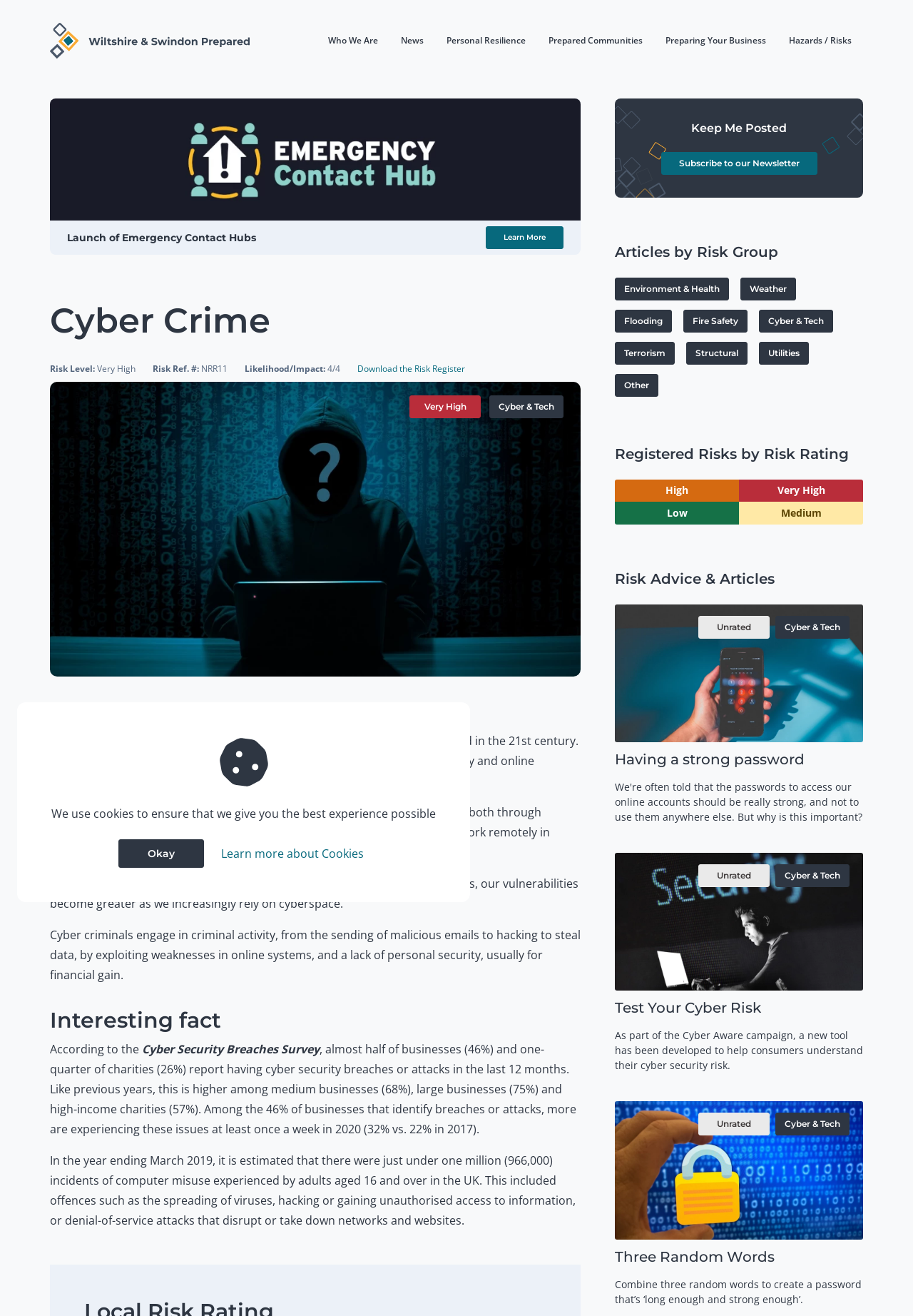Locate the bounding box coordinates of the clickable area needed to fulfill the instruction: "Click on the 'Who We Are' button".

[0.347, 0.022, 0.427, 0.062]